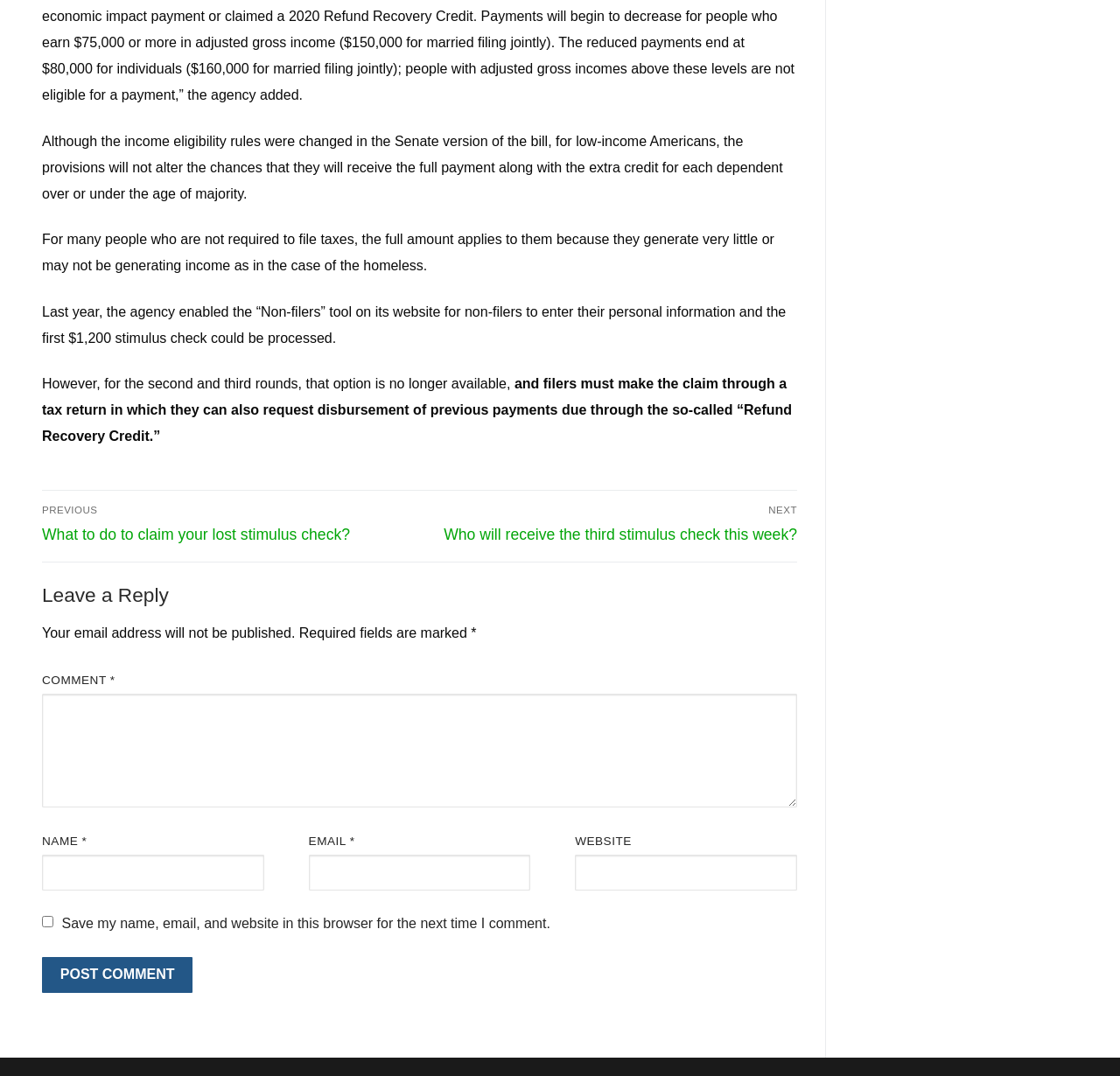What is the label of the first textbox in the comment section?
Based on the image content, provide your answer in one word or a short phrase.

COMMENT